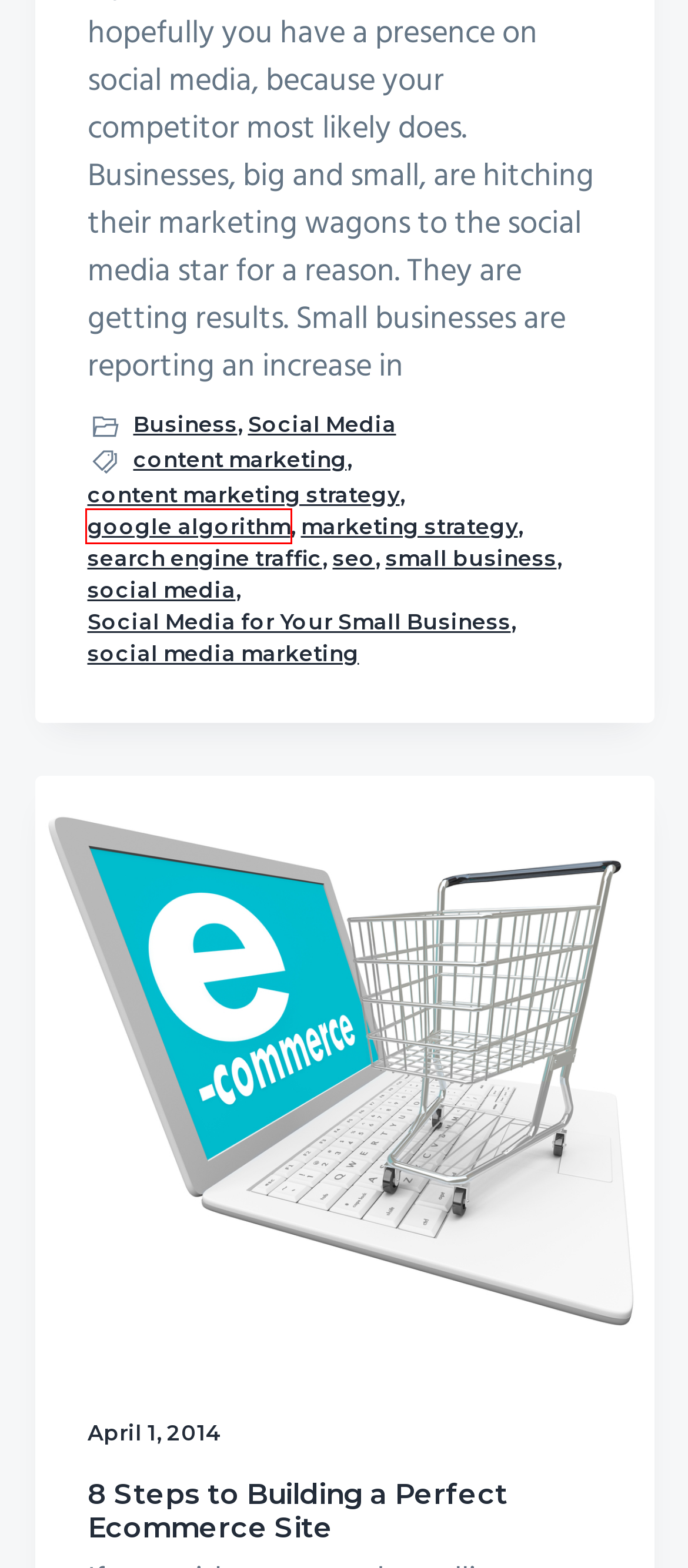Examine the screenshot of a webpage with a red bounding box around an element. Then, select the webpage description that best represents the new page after clicking the highlighted element. Here are the descriptions:
A. Social Media Archives - Jason Houck Media
B. content marketing Archives - Jason Houck Media
C. Social Media for Your Small Business Archives - Jason Houck Media
D. 8 Steps to Building a Perfect Ecommerce Site - Jason Houck Media
E. google algorithm Archives - Jason Houck Media
F. social media Archives - Jason Houck Media
G. marketing strategy Archives - Jason Houck Media
H. Business Archives - Jason Houck Media

E